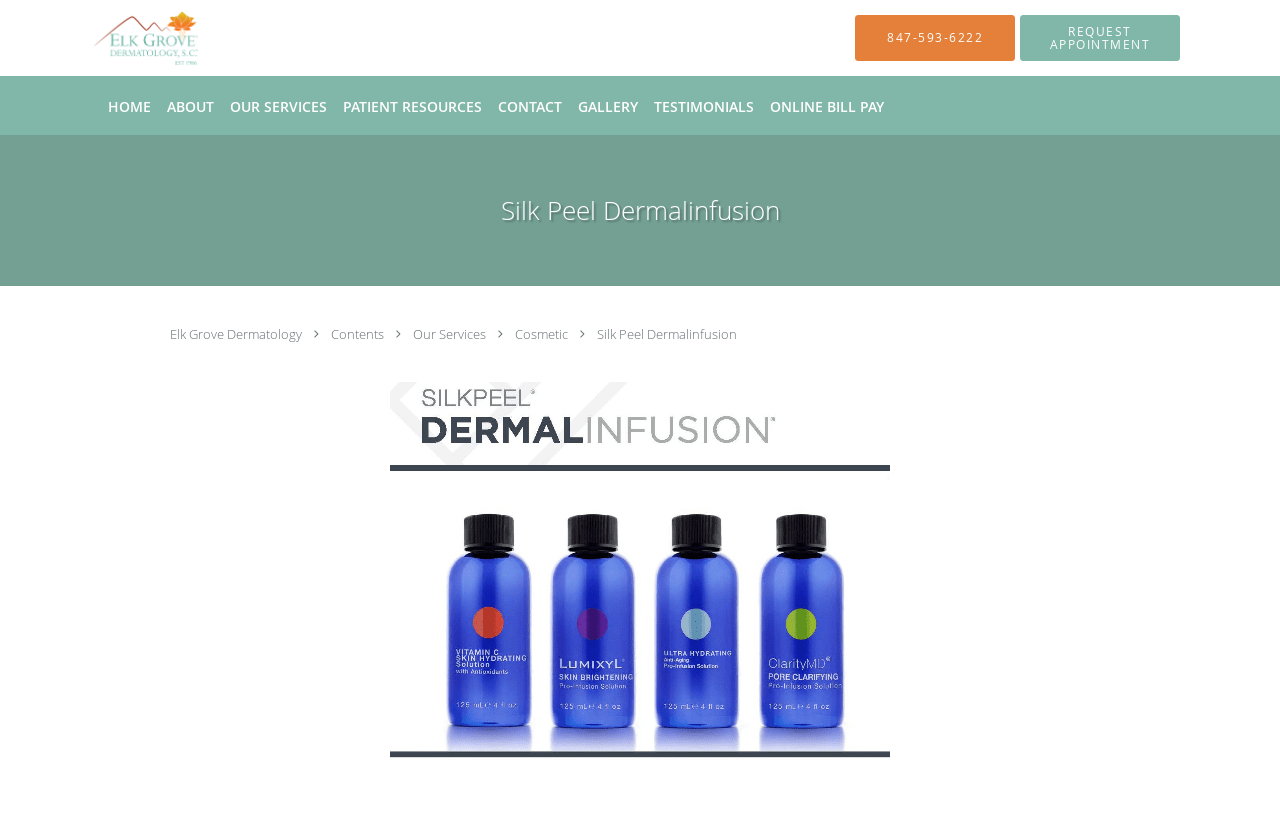Please provide a comprehensive response to the question based on the details in the image: What is the name of the practice?

I found the name of the practice by looking at the link element with the text 'Elk Grove Dermatology' which is located at the top of the webpage, near the practice logo.